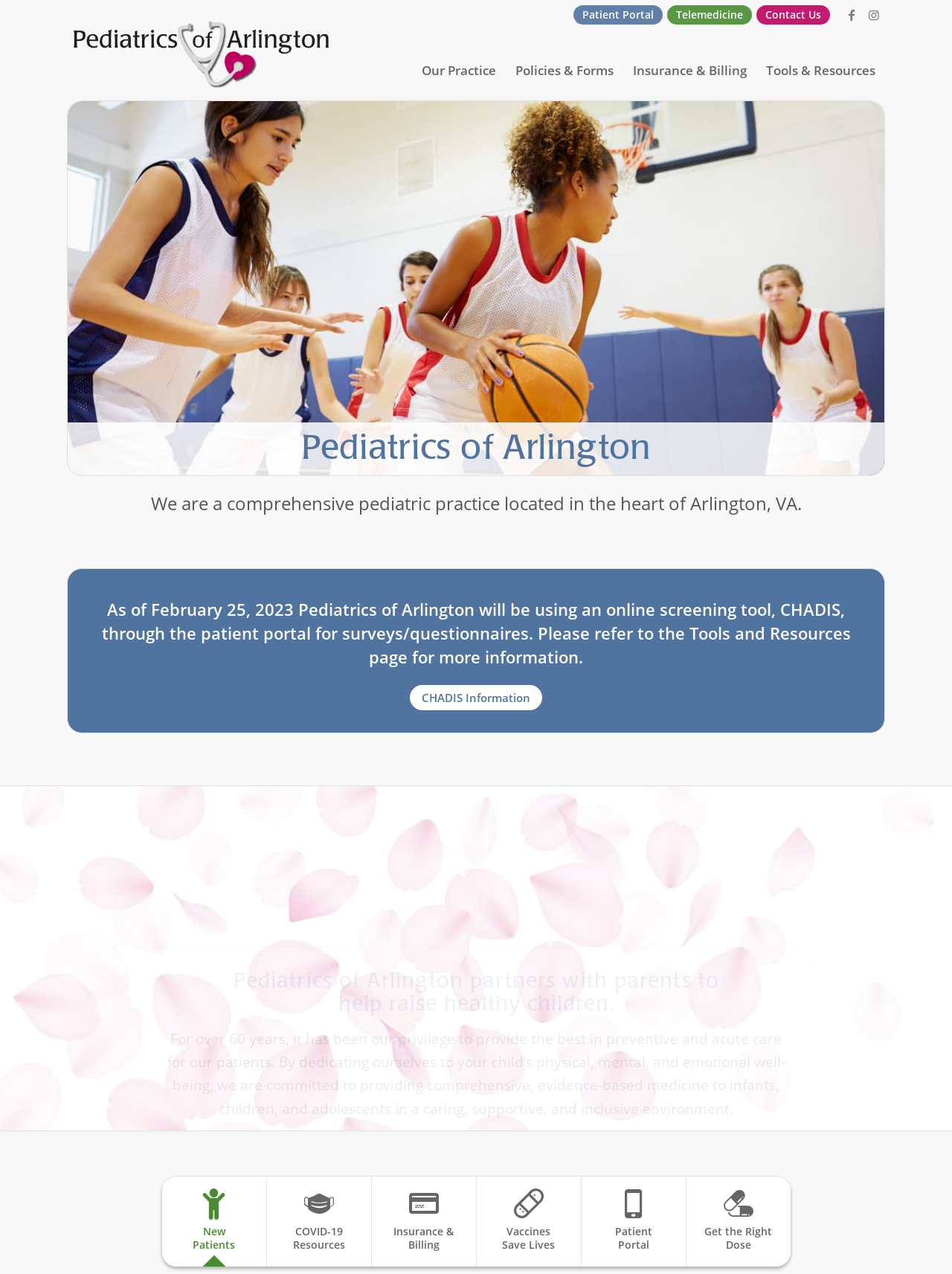Please locate the bounding box coordinates of the element's region that needs to be clicked to follow the instruction: "View CHADIS Information". The bounding box coordinates should be provided as four float numbers between 0 and 1, i.e., [left, top, right, bottom].

[0.43, 0.538, 0.57, 0.557]